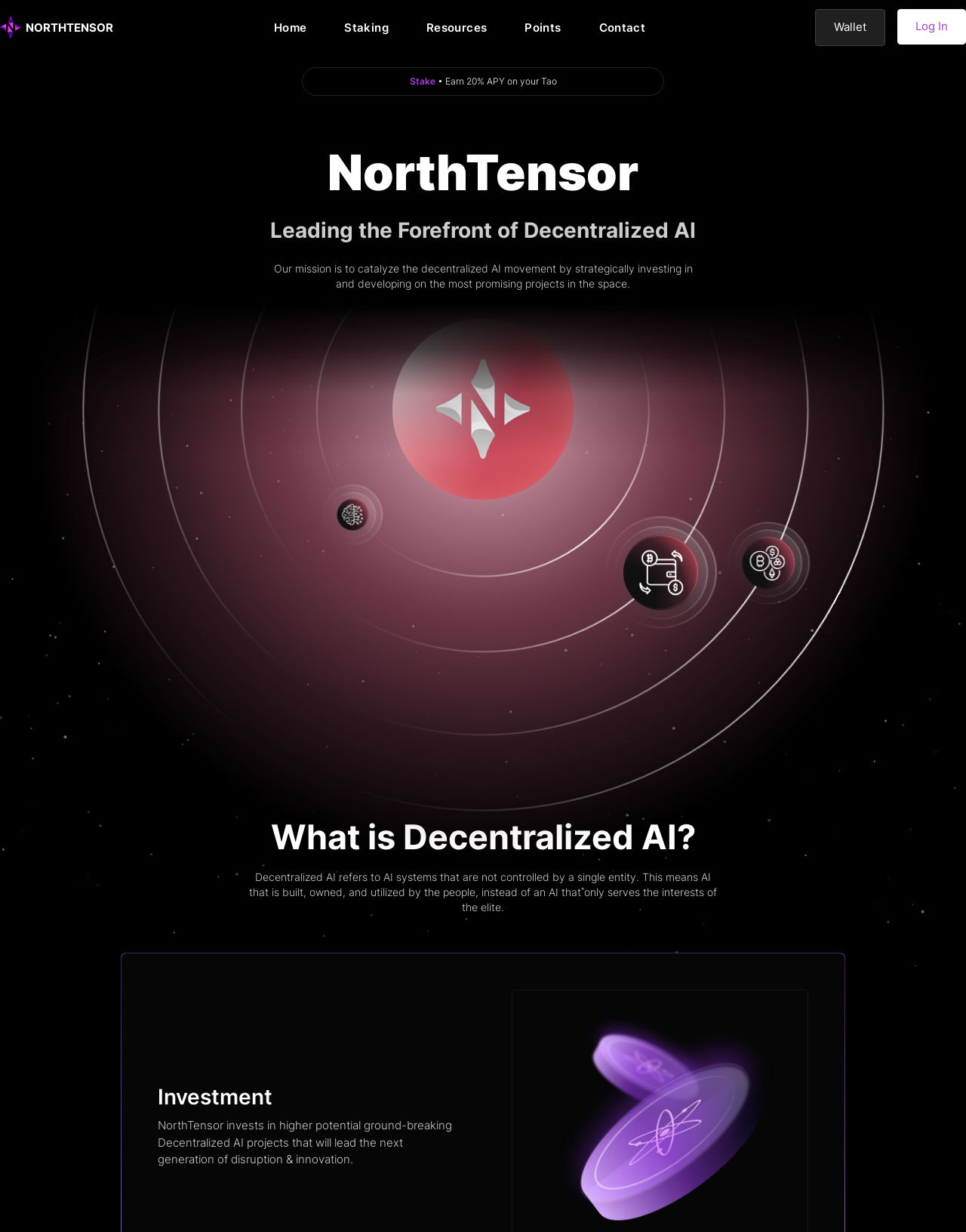Could you locate the bounding box coordinates for the section that should be clicked to accomplish this task: "Click the logo".

[0.0, 0.013, 0.117, 0.031]